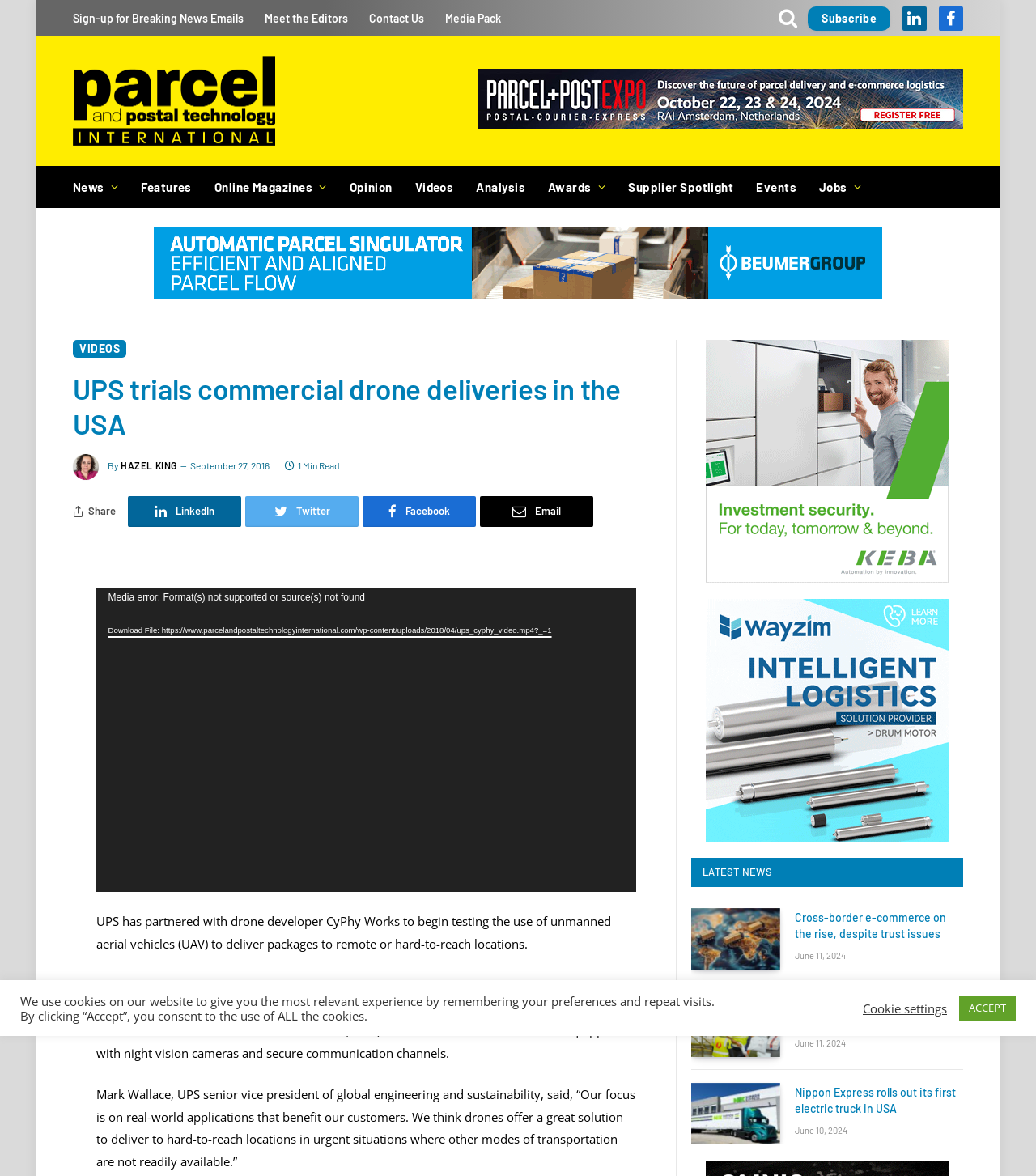Can you specify the bounding box coordinates of the area that needs to be clicked to fulfill the following instruction: "Watch the video"?

[0.093, 0.5, 0.614, 0.759]